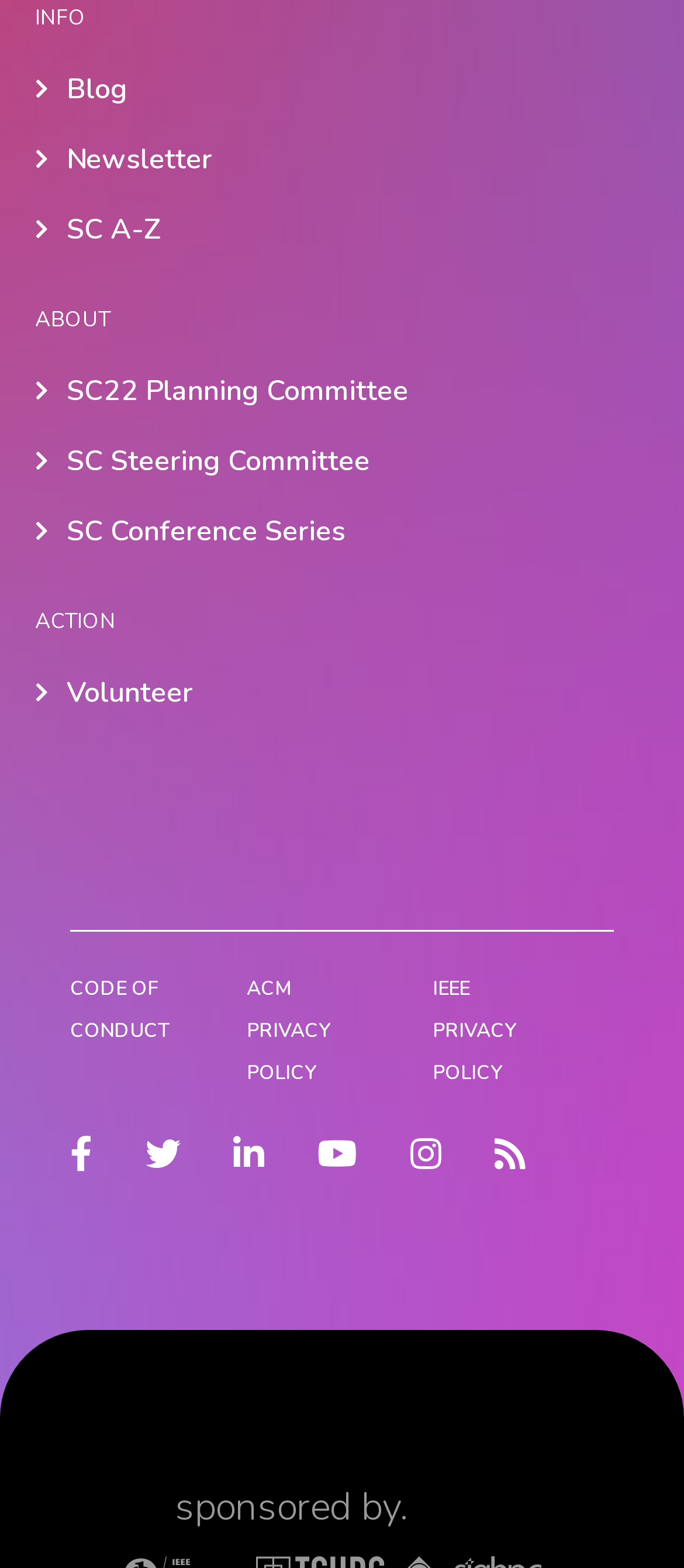Please answer the following question using a single word or phrase: 
What is the text above the links to Facebook, Twitter, etc.?

sponsored by